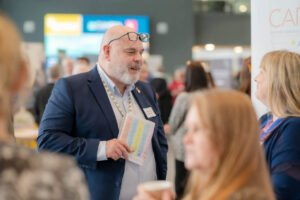Where was the showcase event held? Refer to the image and provide a one-word or short phrase answer.

Energus in Workington